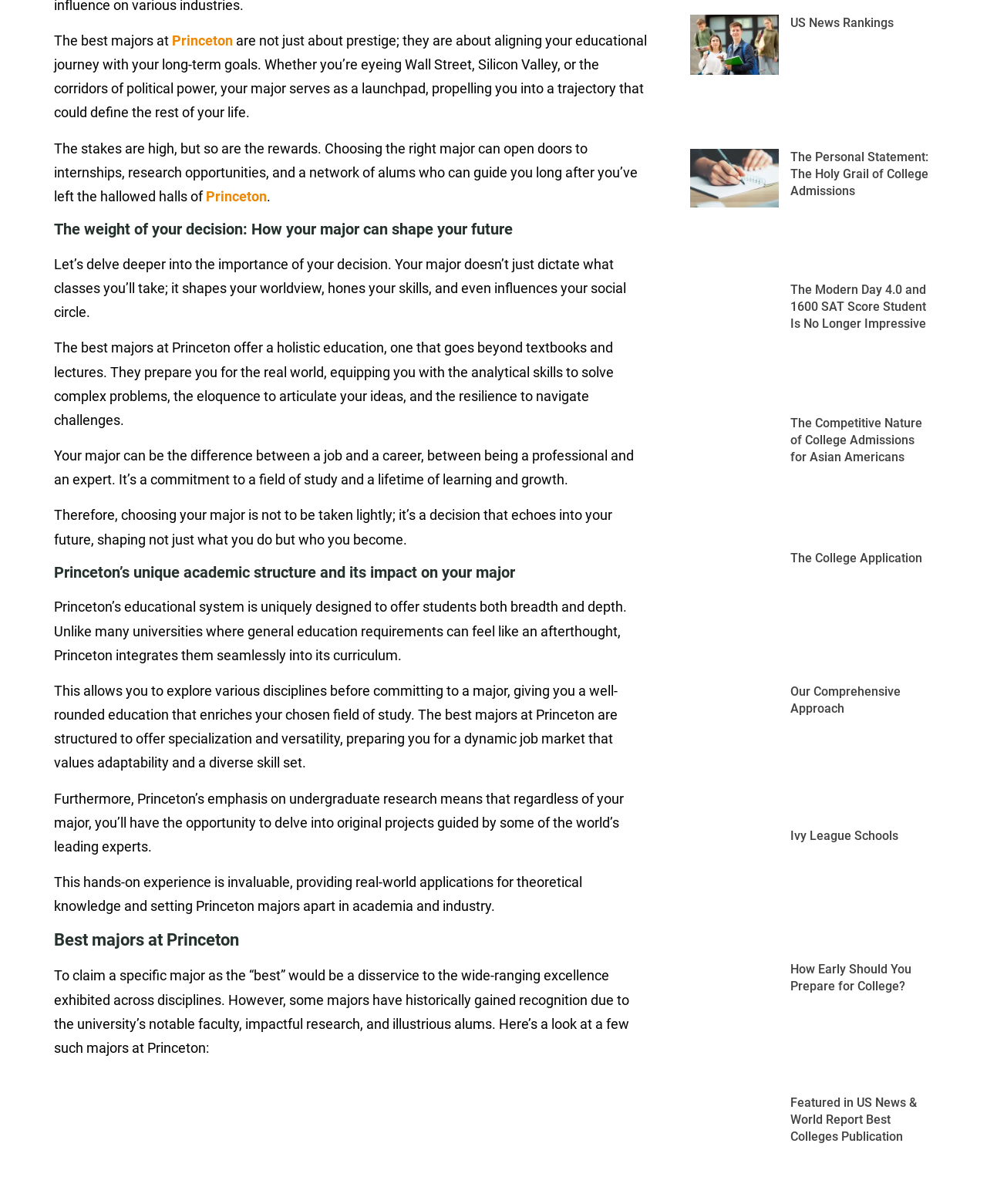What is the purpose of the articles listed on the webpage?
Answer the question with detailed information derived from the image.

The articles listed on the webpage appear to be providing information and guidance on various aspects of college admissions, such as the personal statement, college applications, and preparing for college. They offer insights and advice to help students navigate the college admissions process.